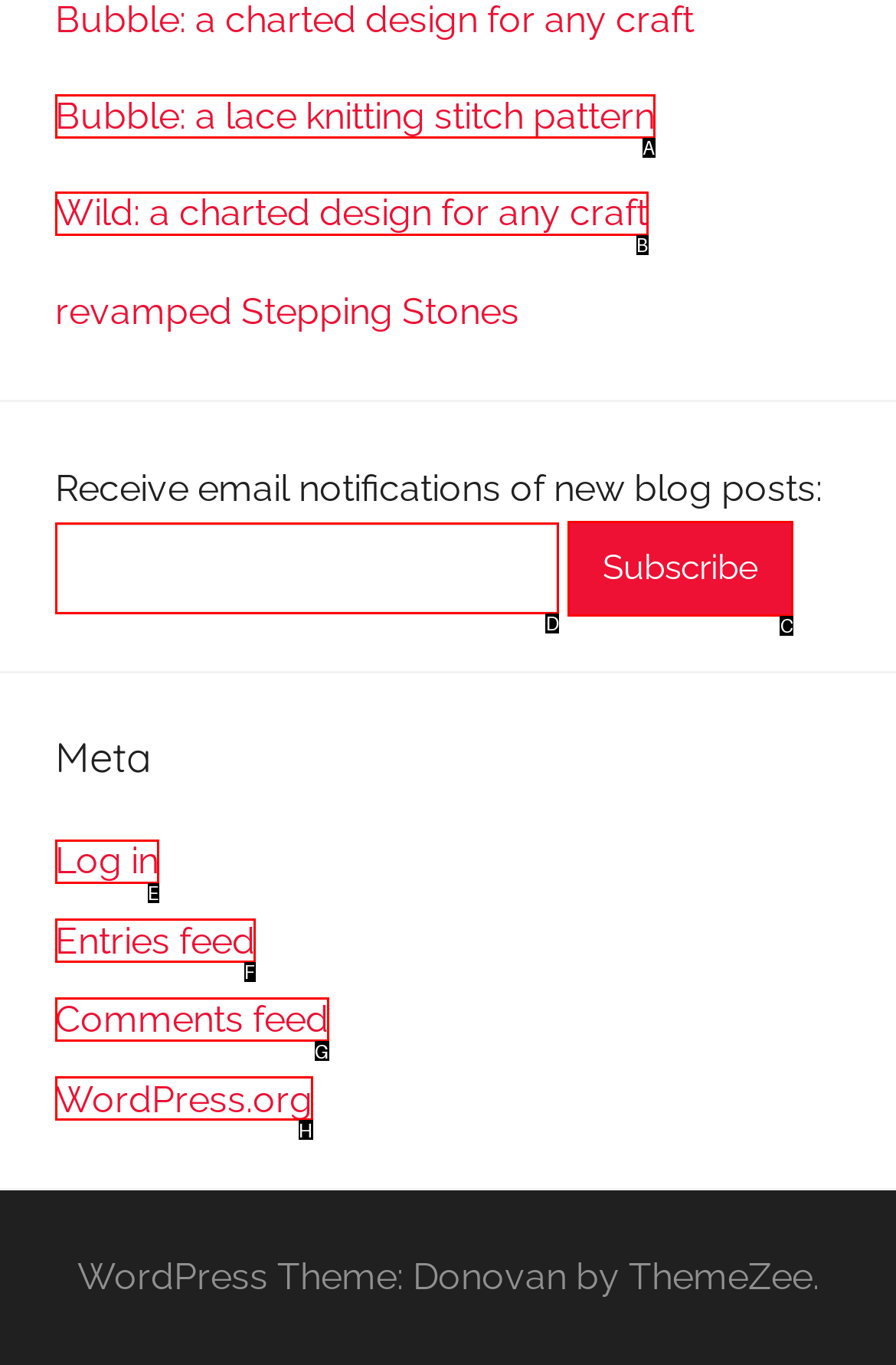Assess the description: WordPress.org and select the option that matches. Provide the letter of the chosen option directly from the given choices.

H